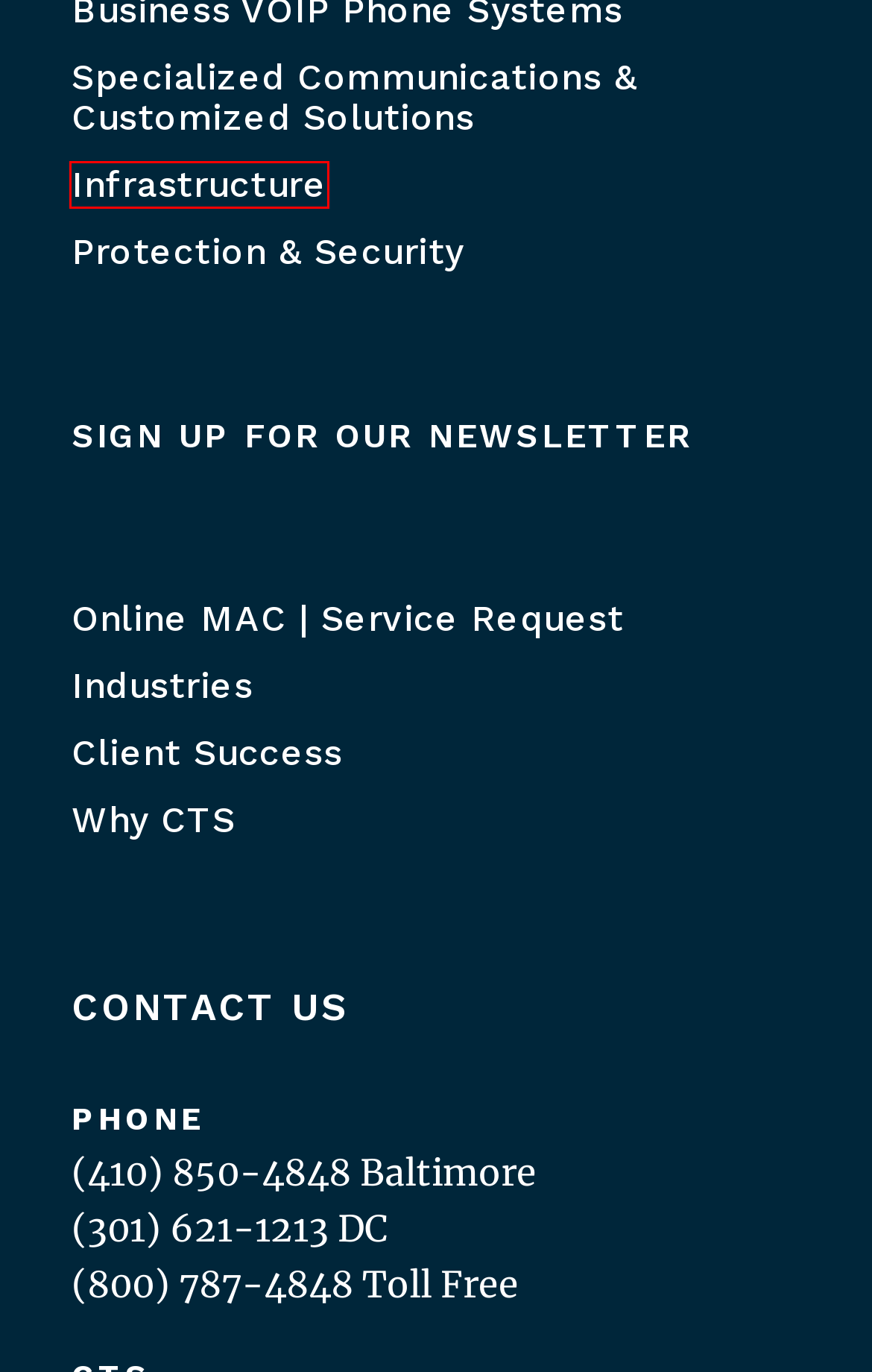You are looking at a webpage screenshot with a red bounding box around an element. Pick the description that best matches the new webpage after interacting with the element in the red bounding box. The possible descriptions are:
A. Why CTS | Maryland, Virginia, DC | CTS
B. Cabling | Wi-Fi | LANs | Switches & Routers | Sound Masking | Broadband & Carrier Services | CTS
C. Access Control | Video Surveillance & Monitoring | Fire Protection | Alarm & Security | CTS
D. Client Success Stories | Maryland, Virginia, DC | CTS
E. Online MAC | Service Request | Maryland, Virginia, DC | CTS
F. Contact Us | Maryland, Virginia, DC | CTS
G. Support for every industry and business model | MD, VA, DC | CTS
H. Call Centers | Call Recording | Collaboration | Broadcast | SCIF | Paging | CTS

B